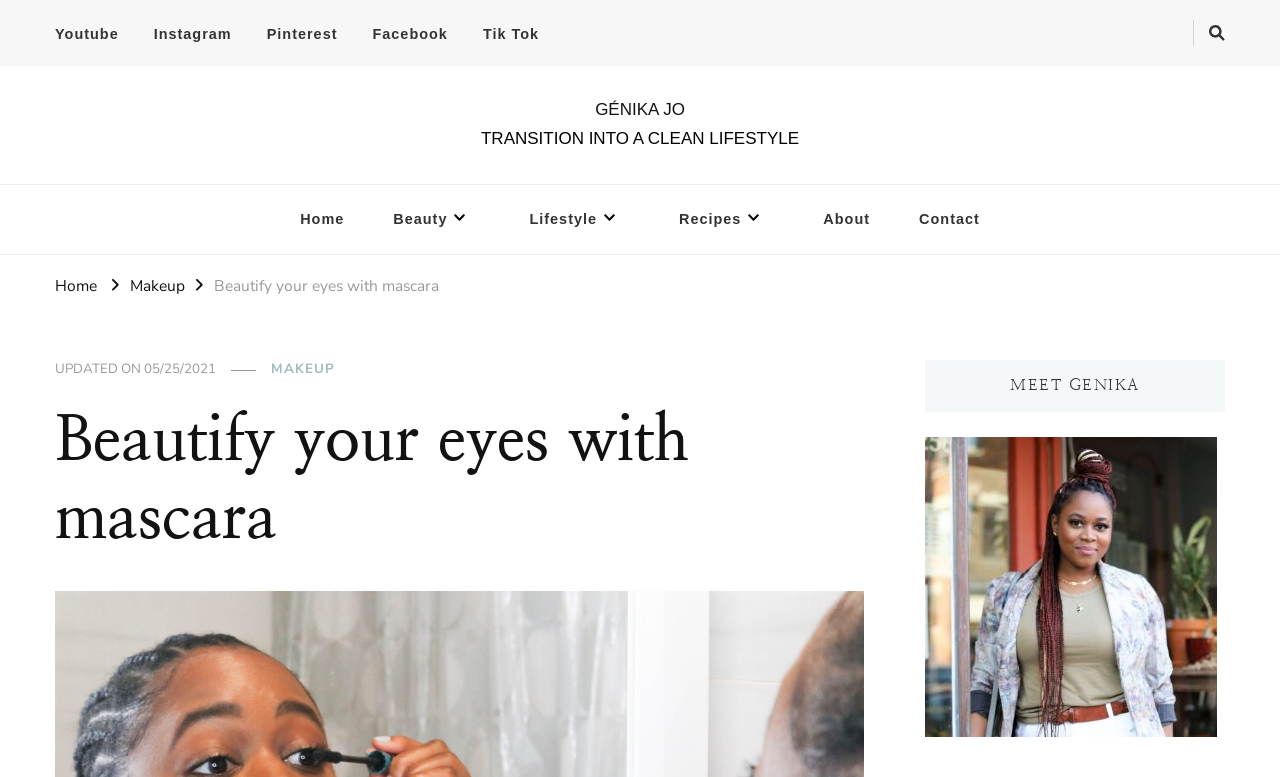How many social media links are available?
From the screenshot, provide a brief answer in one word or phrase.

6